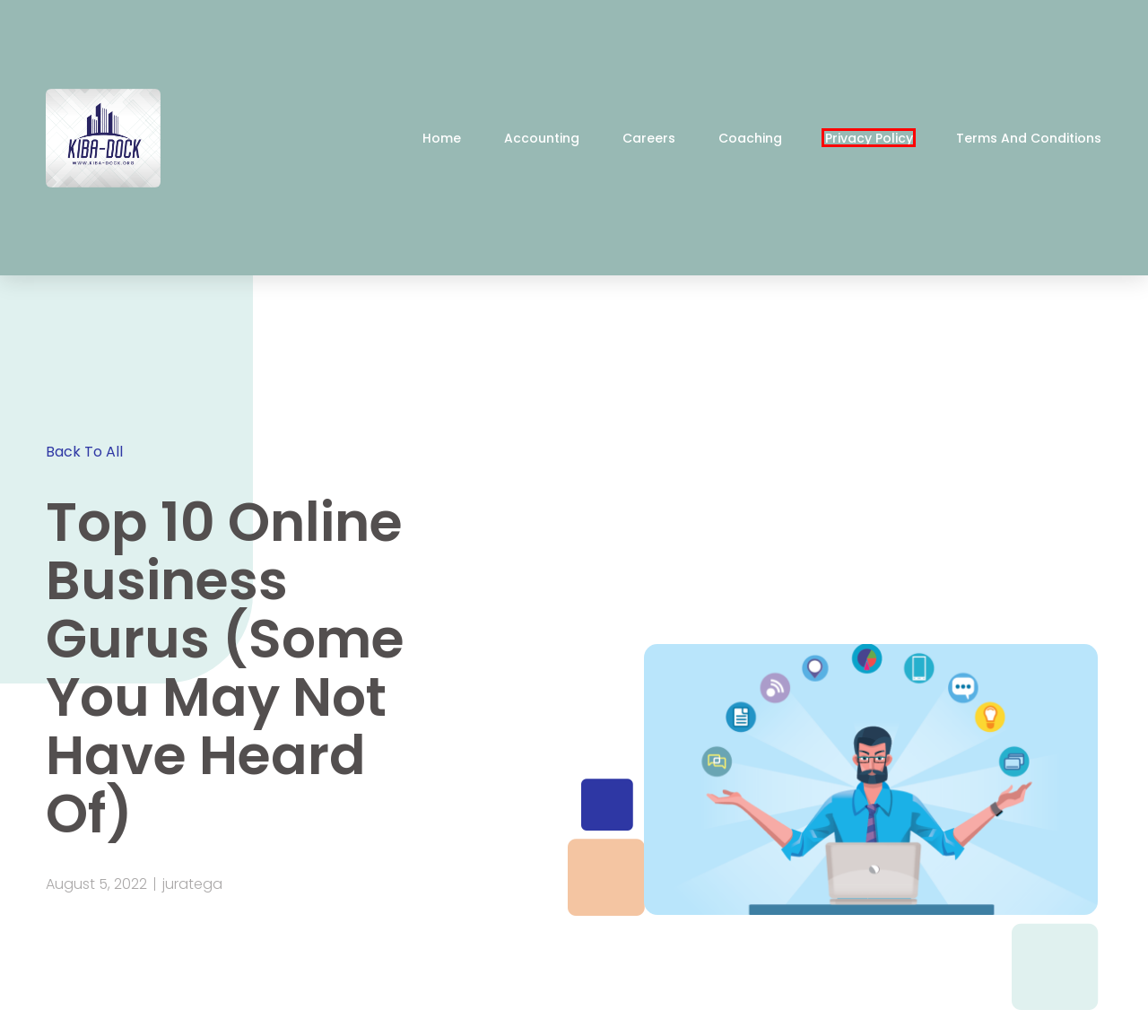Check out the screenshot of a webpage with a red rectangle bounding box. Select the best fitting webpage description that aligns with the new webpage after clicking the element inside the bounding box. Here are the candidates:
A. Kiba-Dock Business Coaching & Mentoring
B. Management Development: Utilizing Kaizen - Kiba-Dock
C. Health News & Updates from Dr. Paul Harris Archives - Family Doctor | Elementor Kit Library
D. Privacy Policy
E. Accounting
F. Careers
G. Coaching
H. Terms And Conditions

D